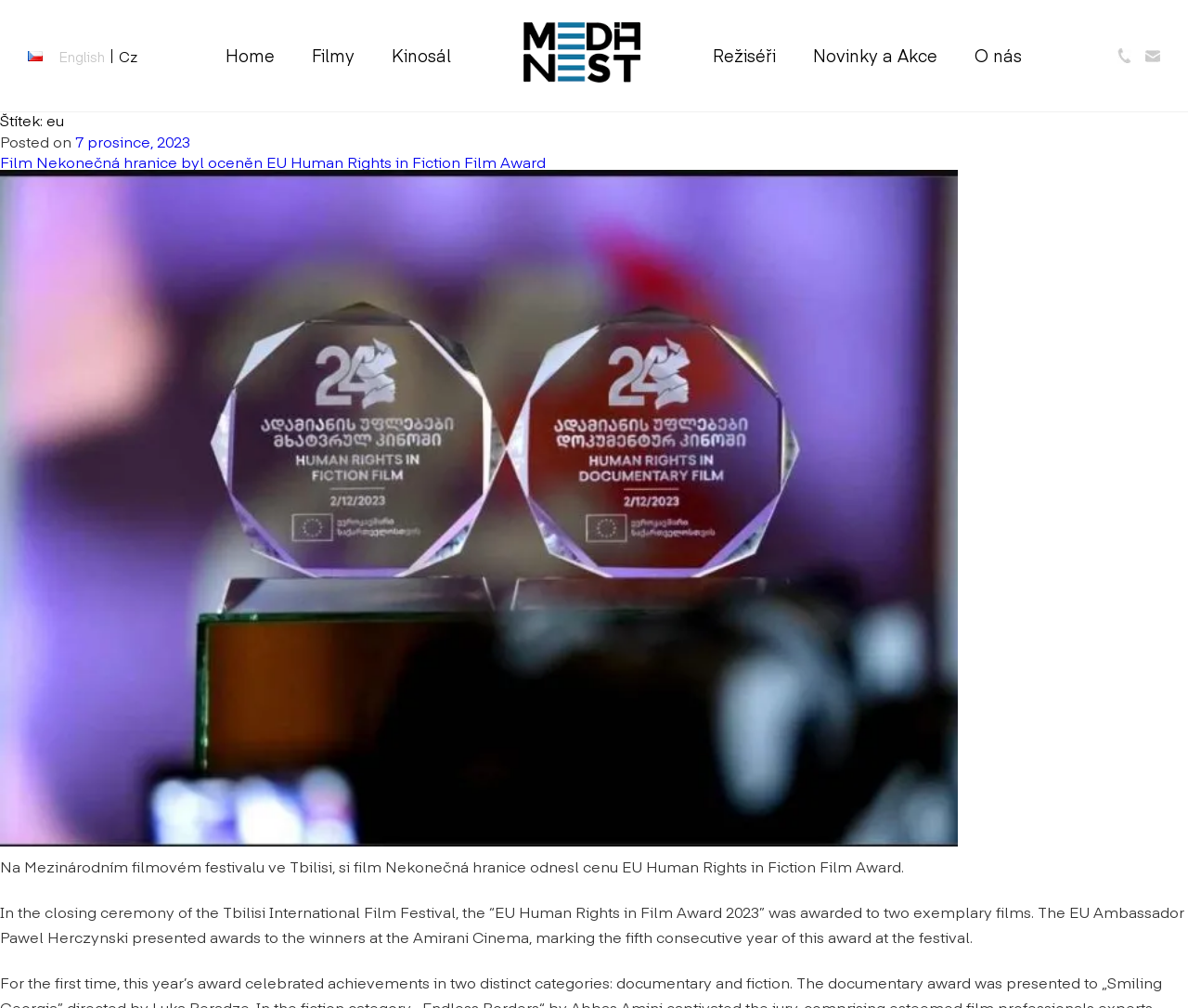Identify the bounding box coordinates of the section to be clicked to complete the task described by the following instruction: "Learn about EU Human Rights in Fiction Film Award". The coordinates should be four float numbers between 0 and 1, formatted as [left, top, right, bottom].

[0.0, 0.129, 0.16, 0.15]